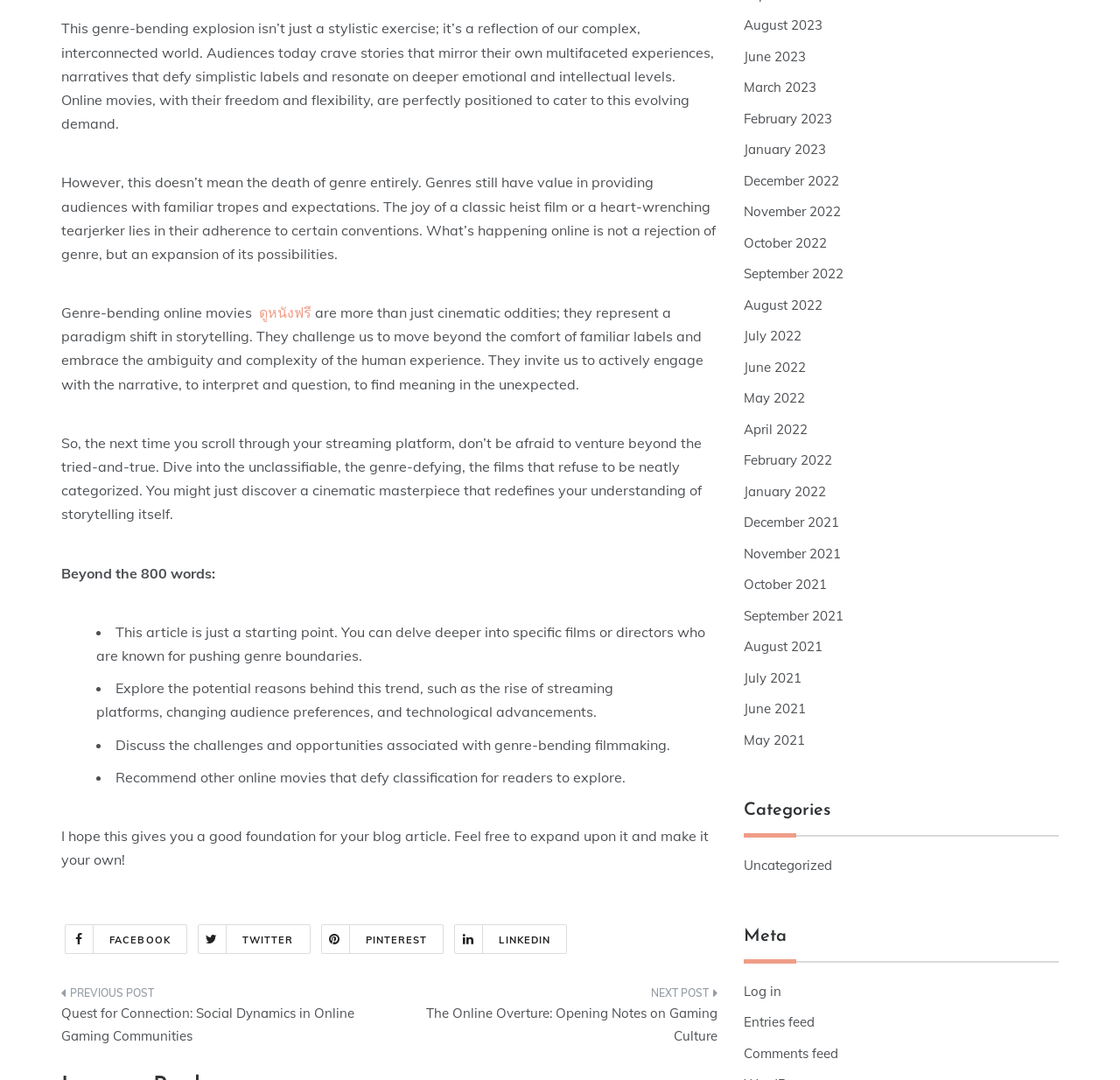Please answer the following question as detailed as possible based on the image: 
What is the author's view on genre in filmmaking?

The author's view on genre in filmmaking is that it still has value in providing audiences with familiar tropes and expectations, but it should not limit the possibilities of storytelling, as mentioned in the text 'However, this doesn’t mean the death of genre entirely. Genres still have value in providing audiences with familiar tropes and expectations.'